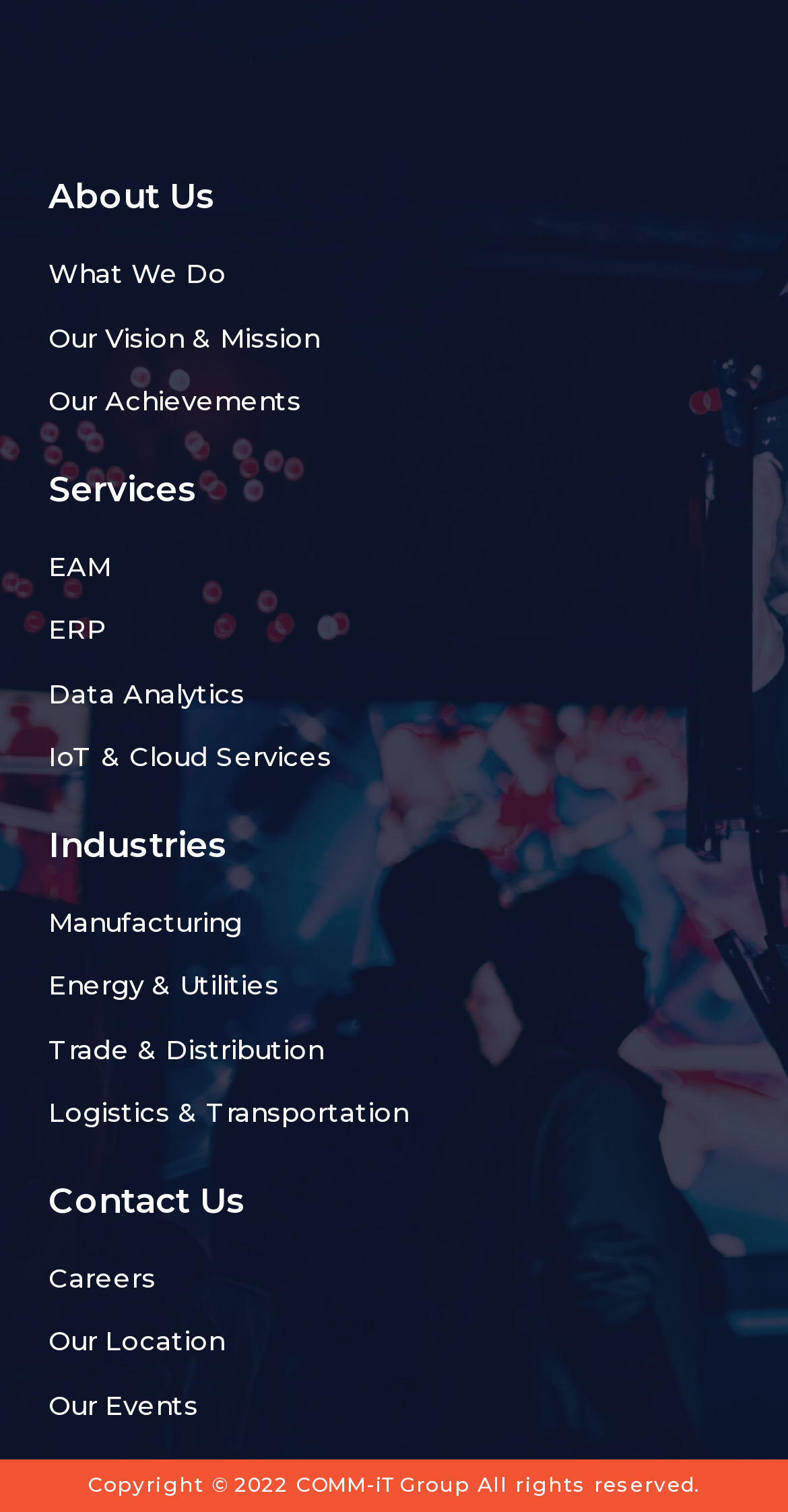Show the bounding box coordinates of the element that should be clicked to complete the task: "Get in touch with the company".

[0.062, 0.783, 1.0, 0.806]